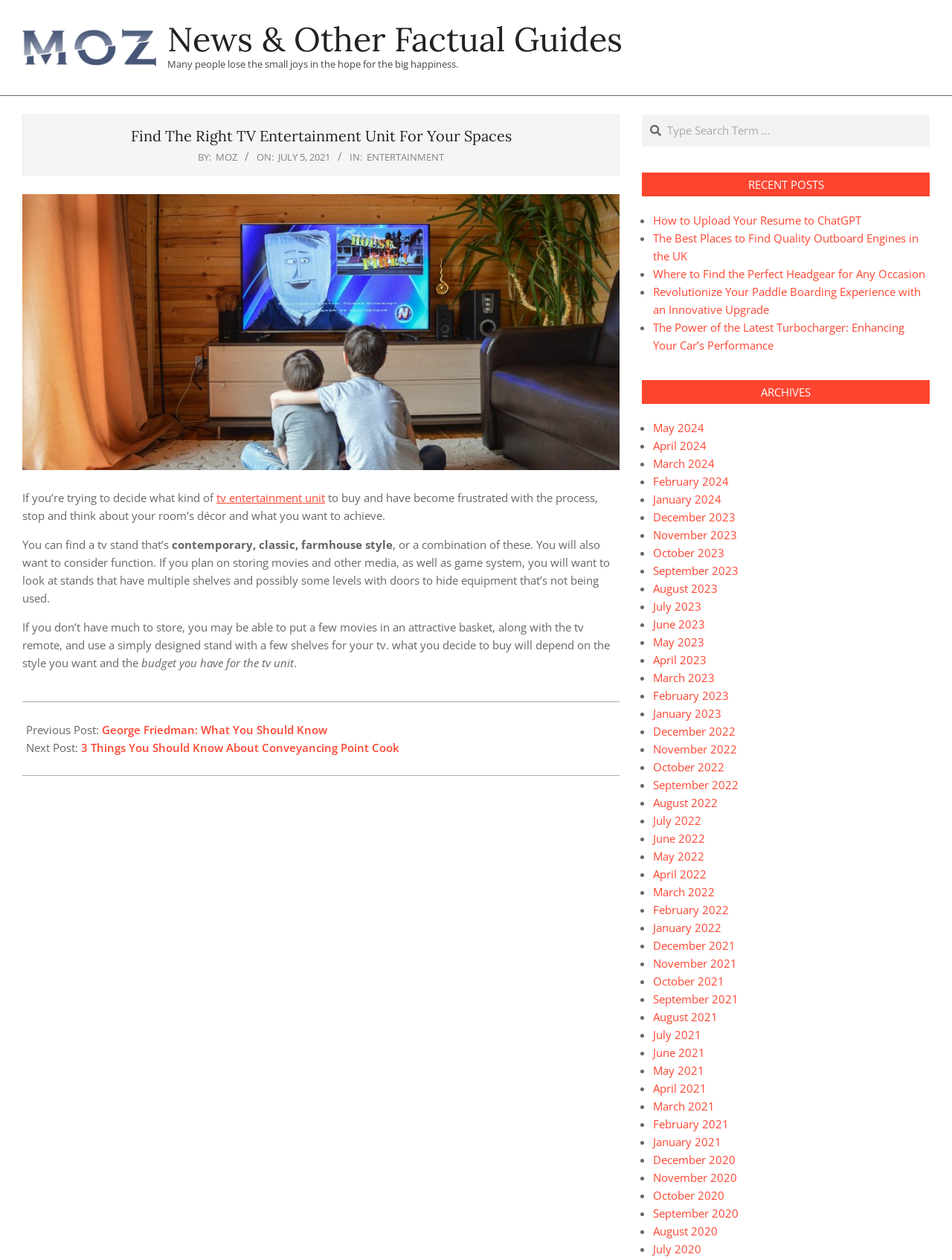Determine the main text heading of the webpage and provide its content.

Find The Right TV Entertainment Unit For Your Spaces